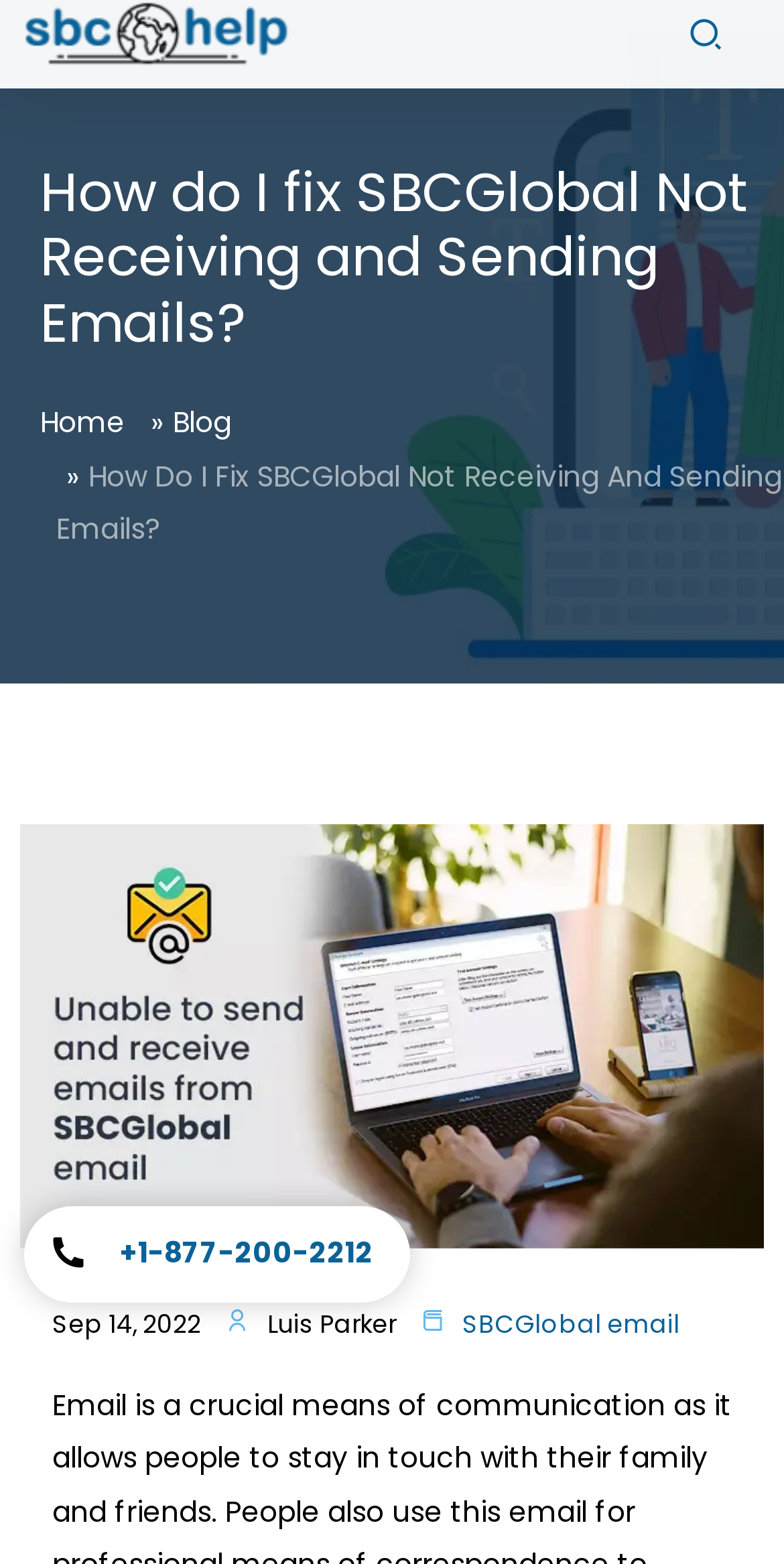Determine the bounding box coordinates (top-left x, top-left y, bottom-right x, bottom-right y) of the UI element described in the following text: SBCGlobal email

[0.59, 0.836, 0.867, 0.858]